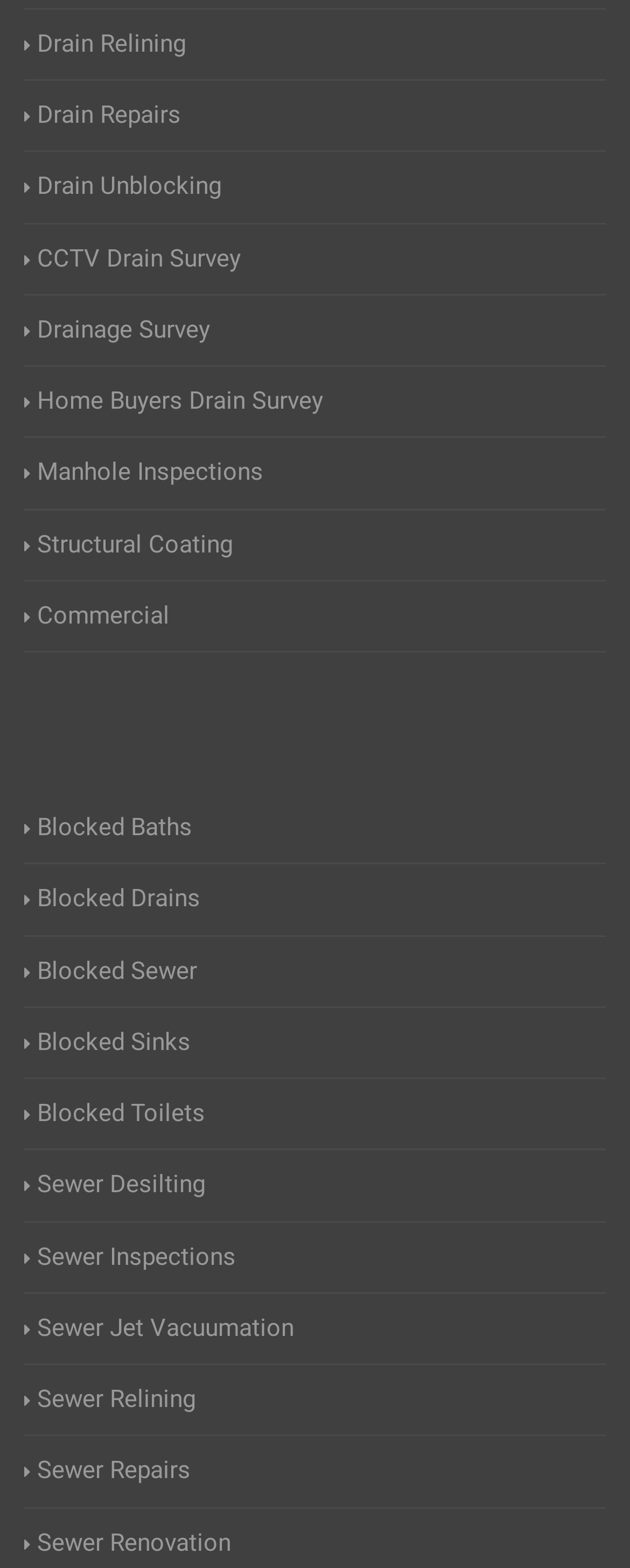Carefully examine the image and provide an in-depth answer to the question: What services are offered for drains?

Based on the links provided on the webpage, it appears that the website offers various services related to drains, including Drain Relining, Drain Repairs, Drain Unblocking, and CCTV Drain Survey.